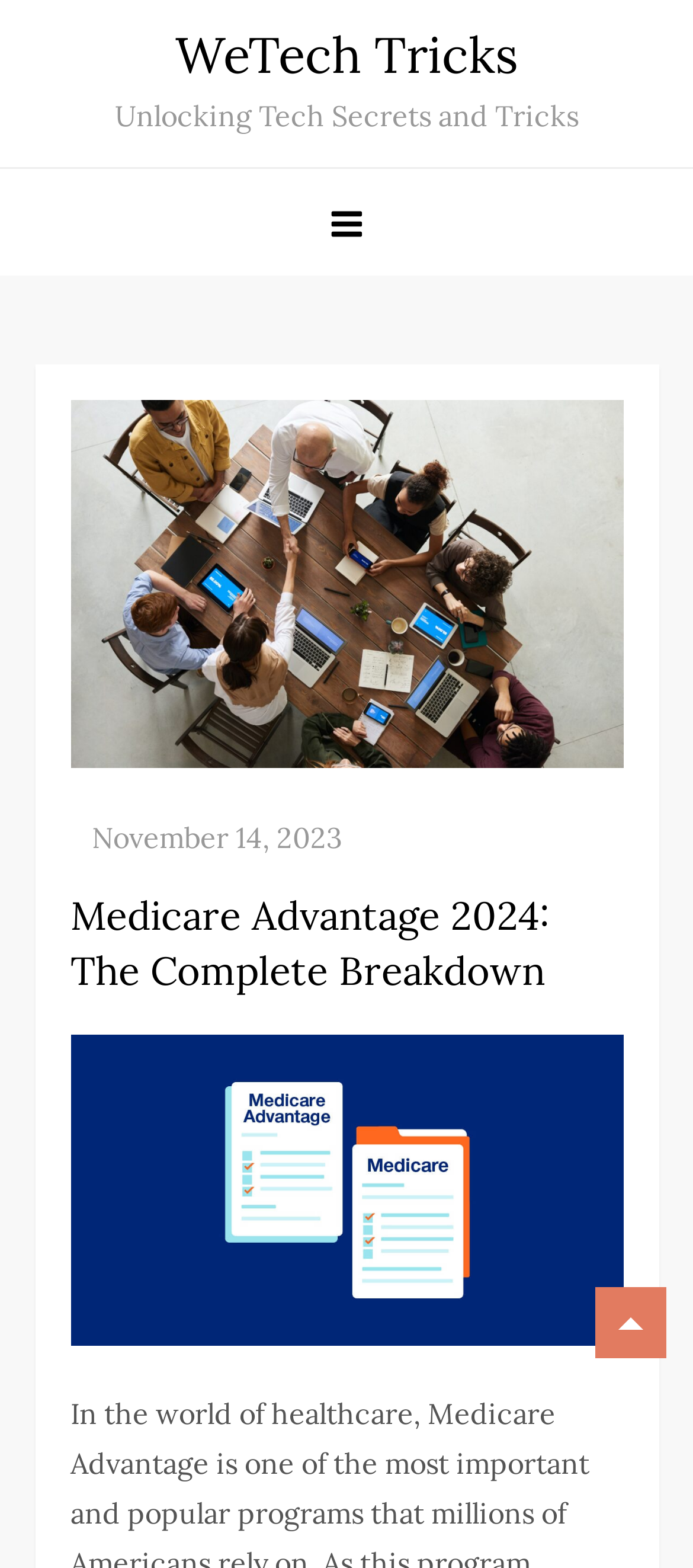Please look at the image and answer the question with a detailed explanation: What is the main topic of the webpage?

The main topic of the webpage can be determined by looking at the heading element inside the primary-menu button, which says 'Medicare Advantage 2024: The Complete Breakdown'.